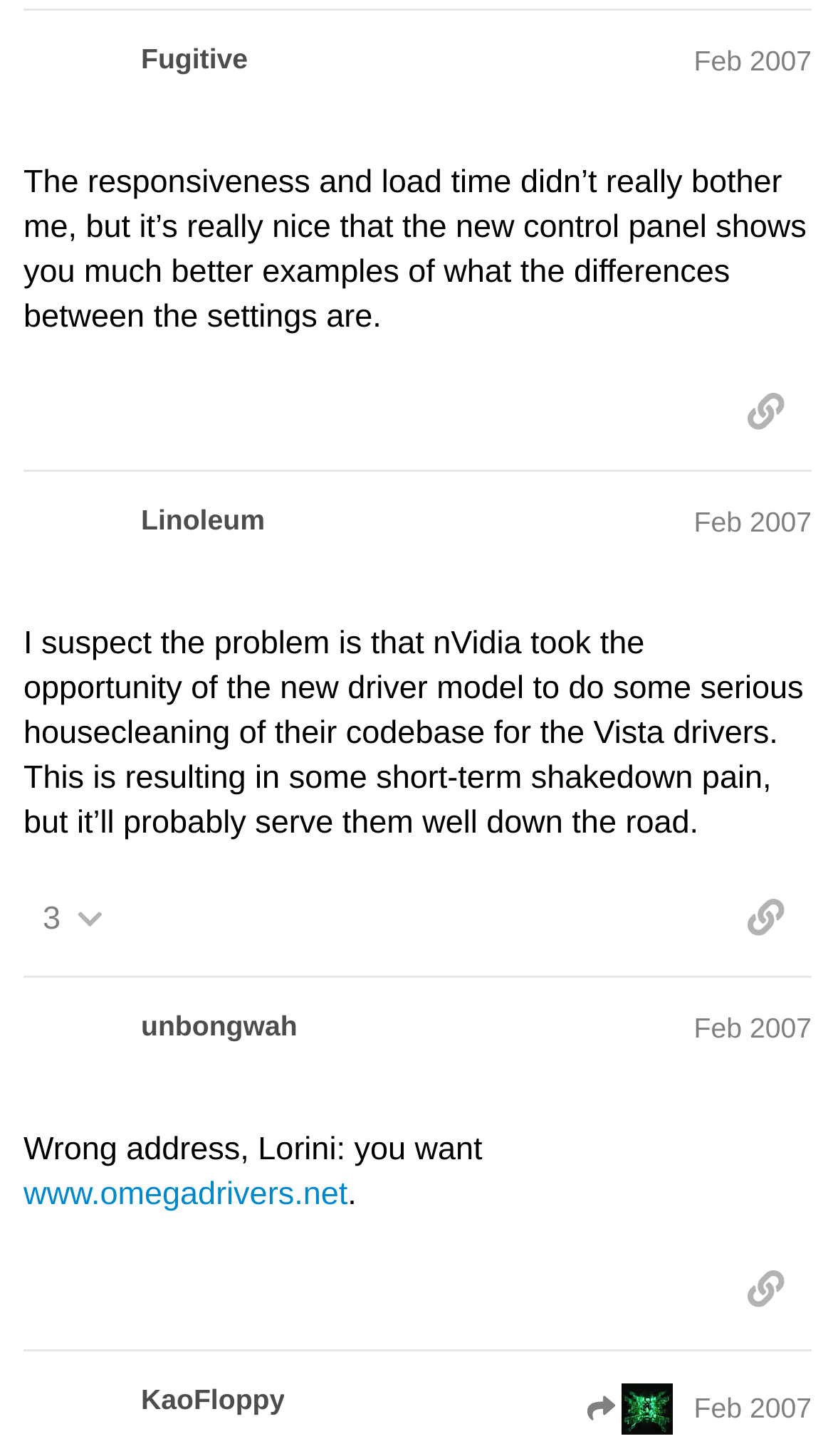Highlight the bounding box coordinates of the region I should click on to meet the following instruction: "View post by Fugitive".

[0.169, 0.029, 0.297, 0.052]